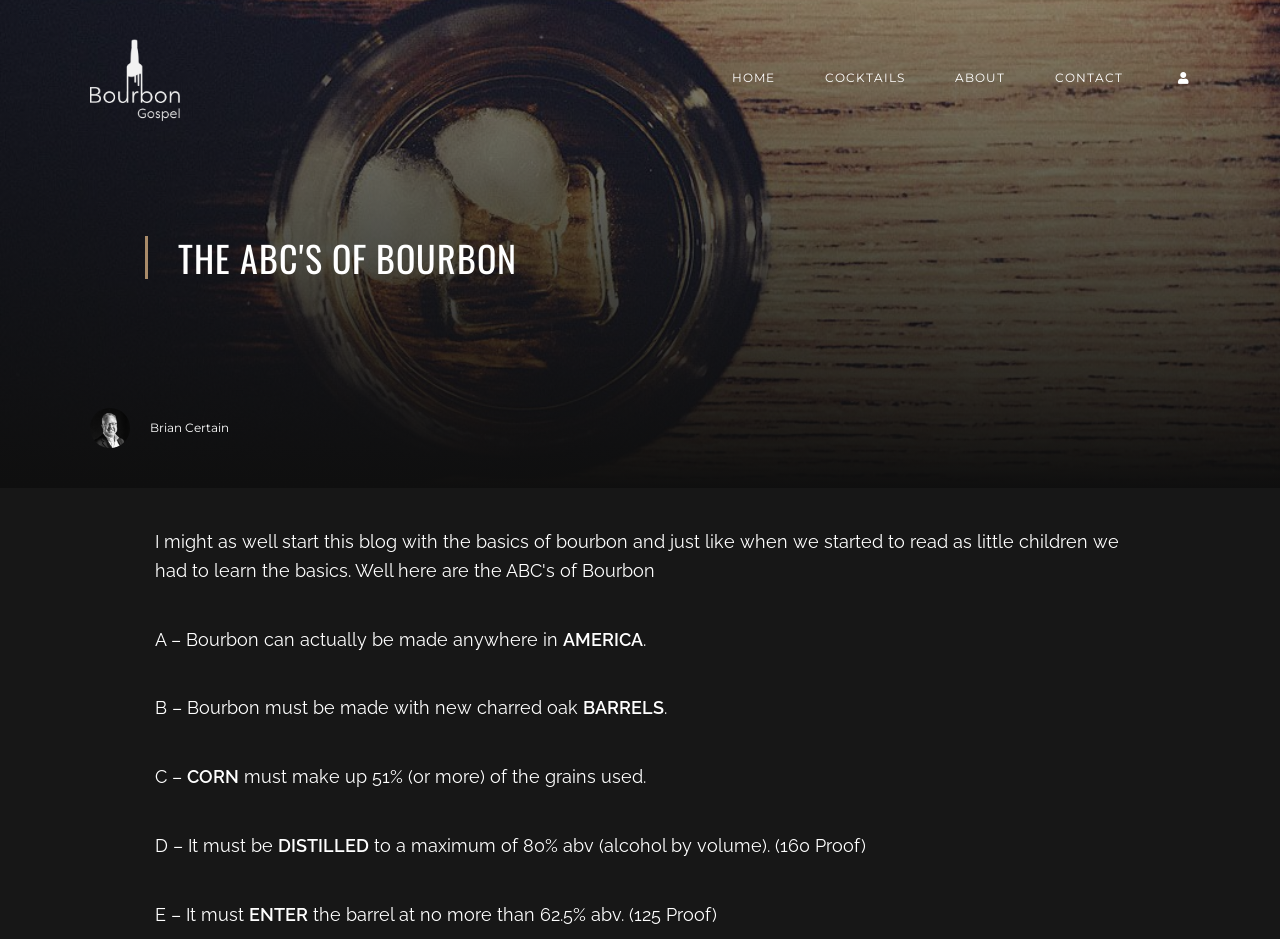Given the description "parent_node: HOME", provide the bounding box coordinates of the corresponding UI element.

[0.07, 0.03, 0.141, 0.136]